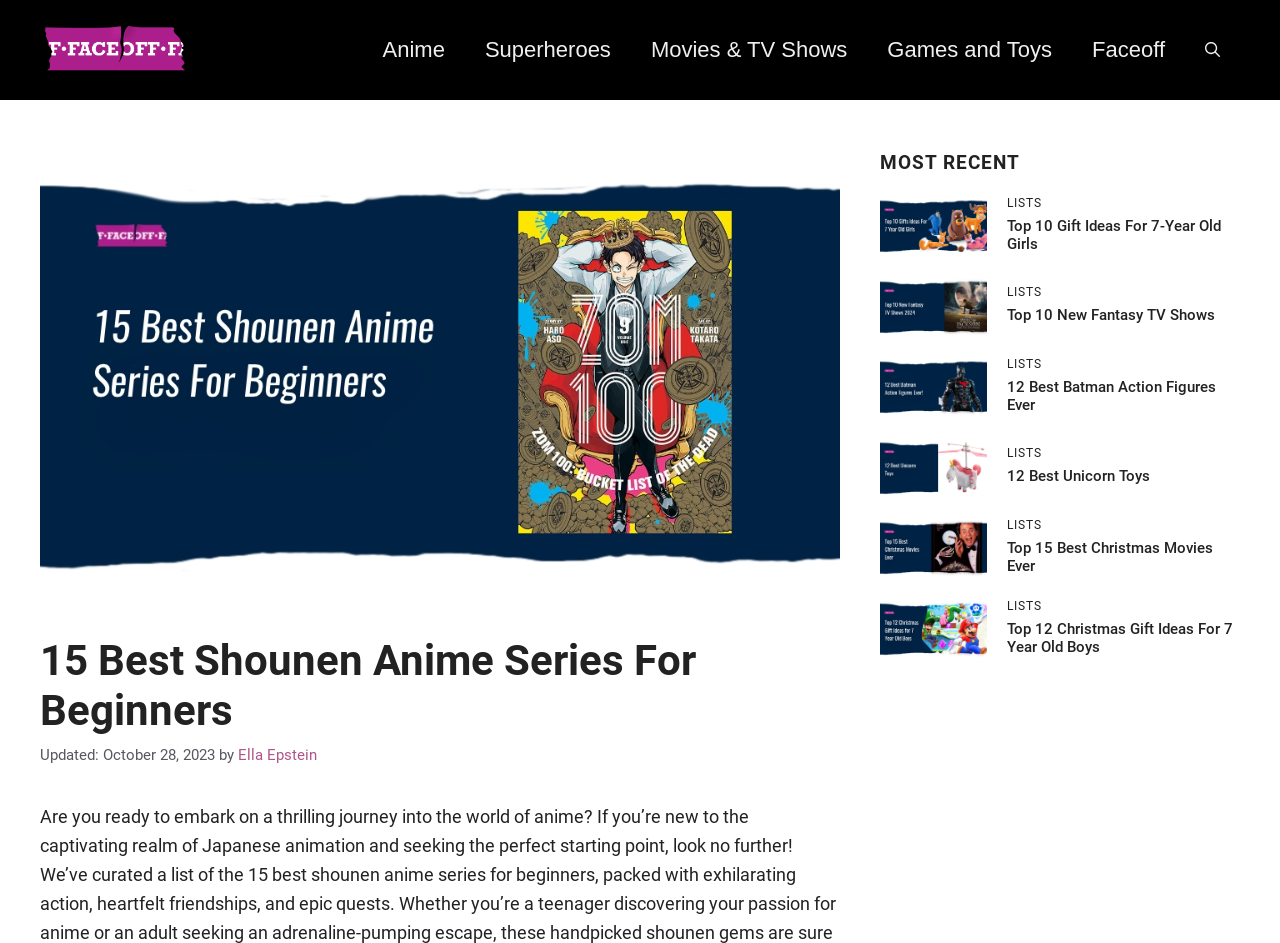Bounding box coordinates are specified in the format (top-left x, top-left y, bottom-right x, bottom-right y). All values are floating point numbers bounded between 0 and 1. Please provide the bounding box coordinate of the region this sentence describes: Kandi

None